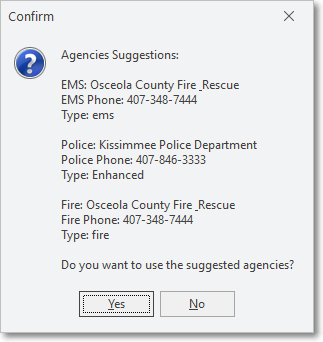Detail every significant feature and component of the image.

This image displays a confirmation dialog box titled "Confirm," which presents suggested agencies for emergency services. The suggestions include:

1. **EMS**:
   - Name: Osceola County Fire Rescue
   - Phone: 407-348-7444
   - Type: EMS

2. **Police**:
   - Name: Kissimmee Police Department
   - Phone: 407-846-3333
   - Type: Enhanced

3. **Fire**:
   - Name: Osceola County Fire Rescue
   - Phone: 407-348-7444
   - Type: Fire

At the bottom, the dialog box prompts the user with the question: "Do you want to use the suggested agencies?" The user can respond by clicking either the "Yes" or "No" button to proceed with or dismiss the suggestions. The interface incorporates a help icon on the left, indicating potential assistance or further information for the user.